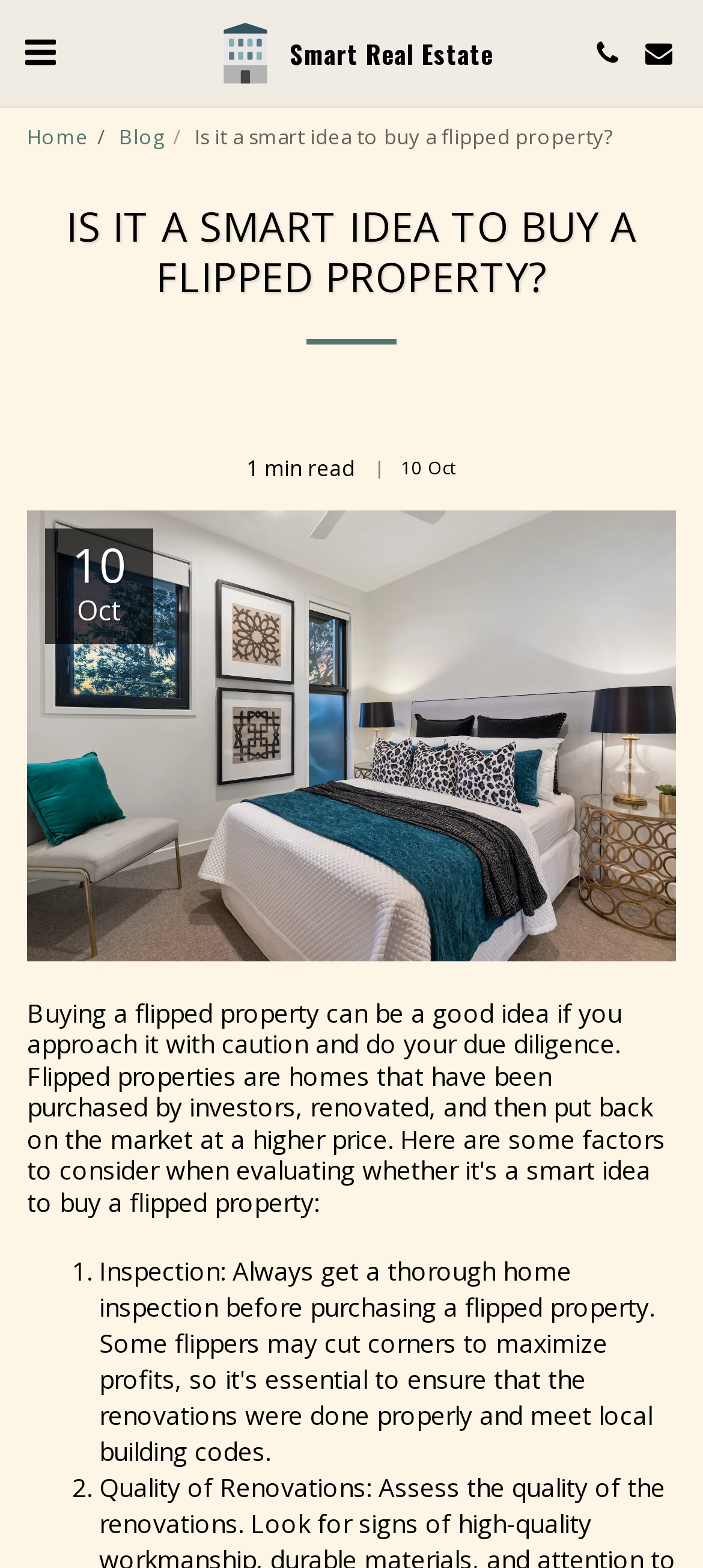Refer to the image and provide a thorough answer to this question:
What is the estimated reading time of the article?

The text '1 min read' is present below the article title, indicating the estimated time it takes to read the article.